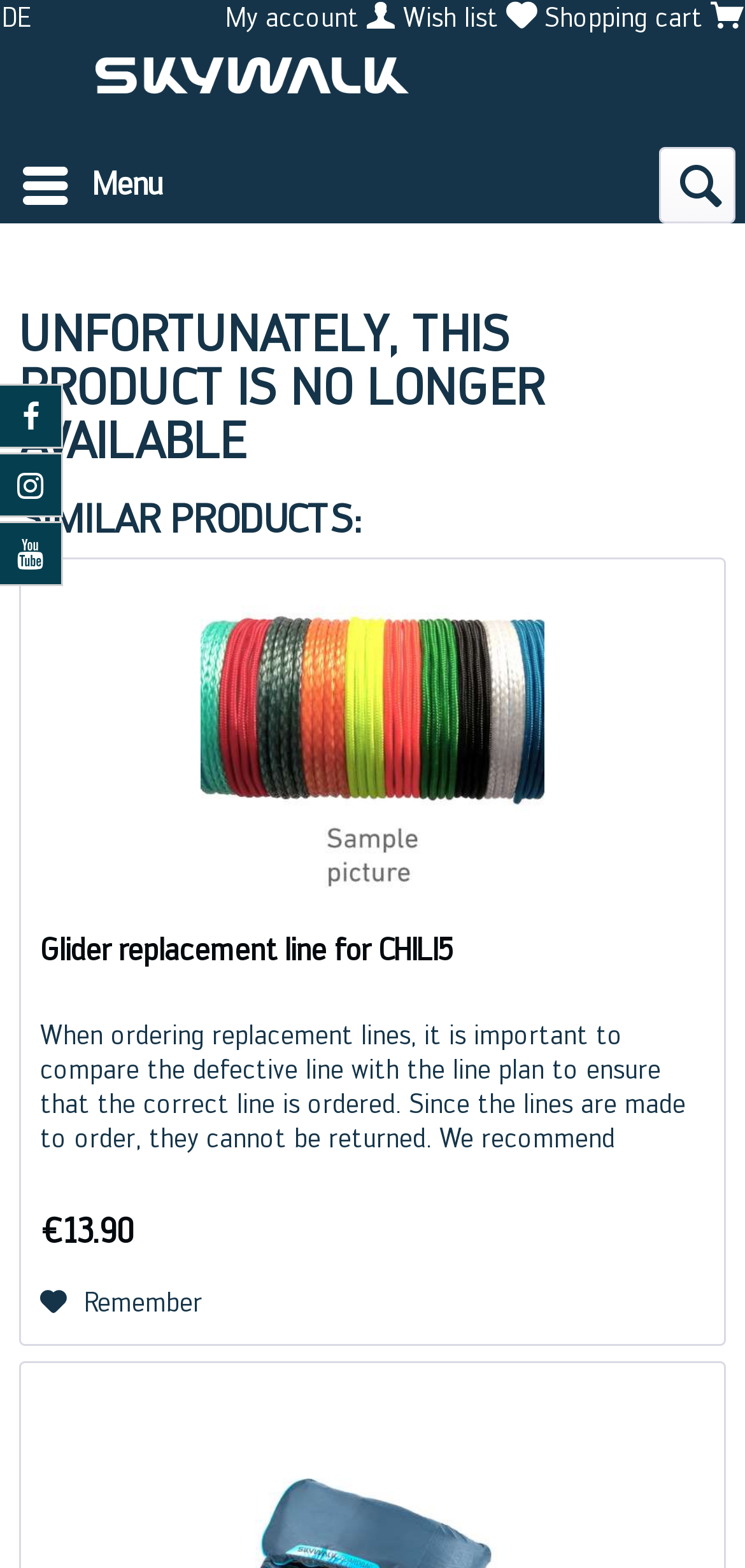What is the status of the product on this page?
Answer the question with as much detail as possible.

The status of the product can be determined by reading the heading 'UNFORTUNATELY, THIS PRODUCT IS NO LONGER AVAILABLE' which indicates that the product is no longer available.